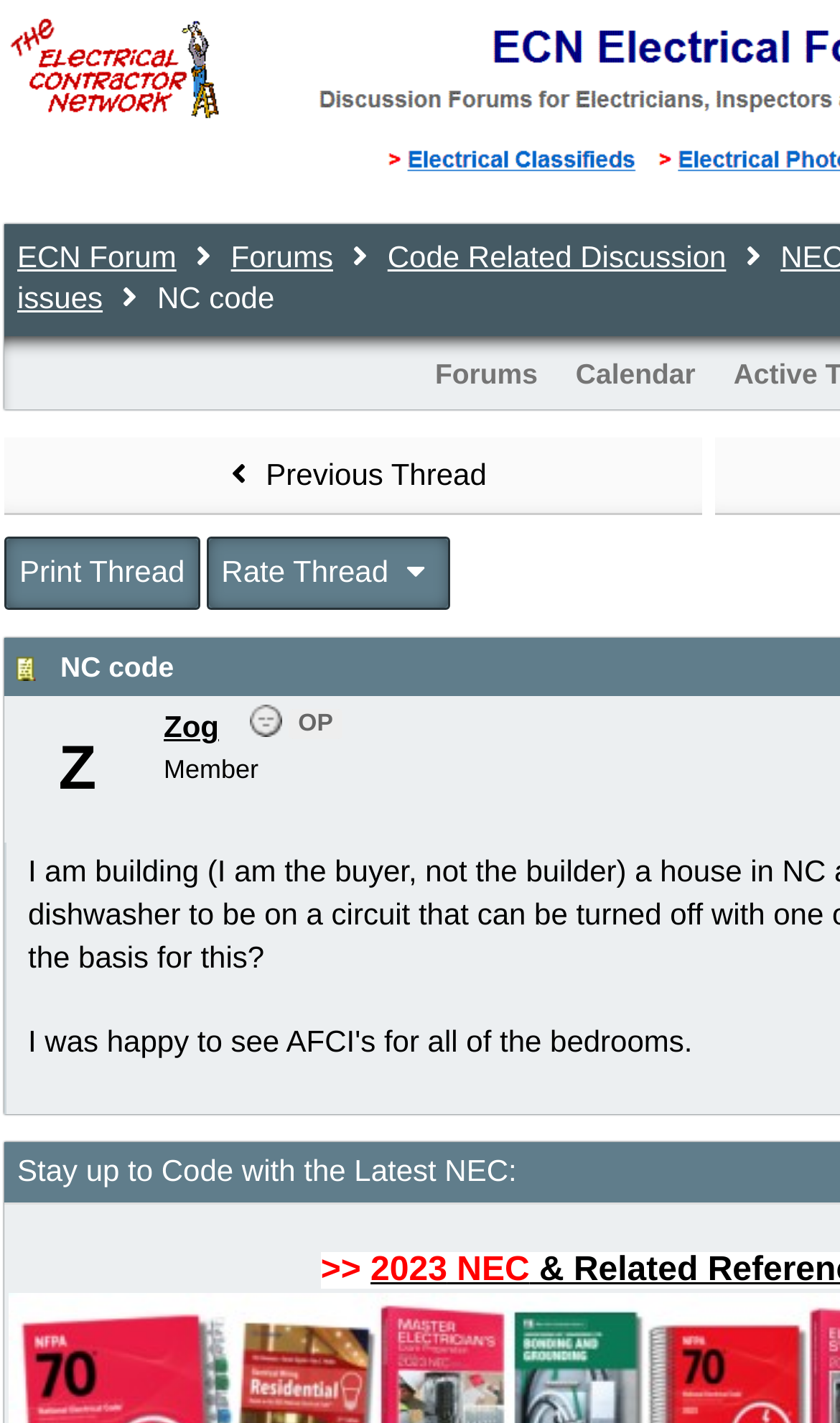What is the year of the thread posting?
Your answer should be a single word or phrase derived from the screenshot.

2023